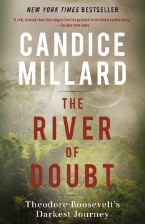What is the background of the book cover?
Please answer the question with a detailed response using the information from the screenshot.

The book cover features a backdrop of lush Amazonian jungle, which evokes a sense of adventure and discovery. The jungle is depicted in a vibrant and lush manner, which suggests that it is an important element of the book's narrative.